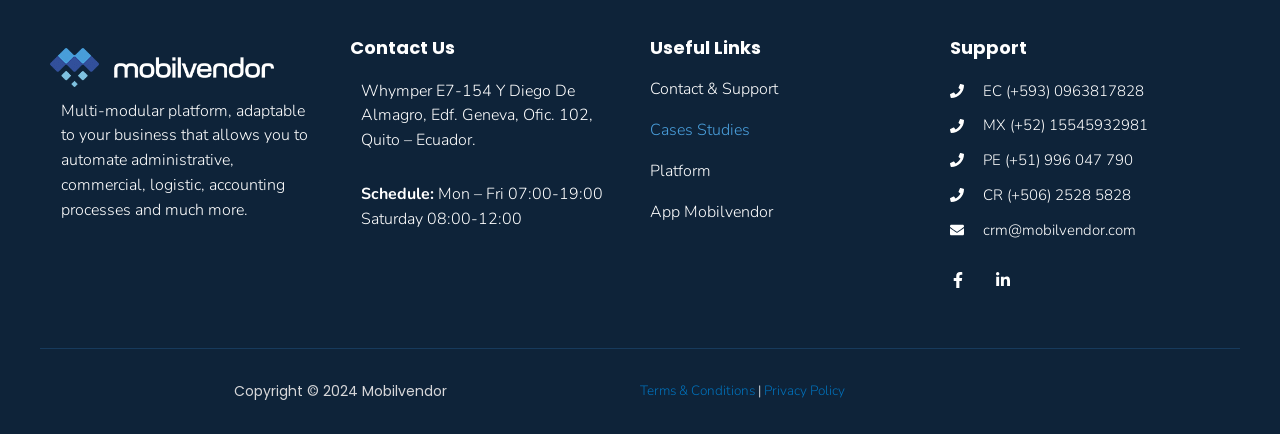Locate the bounding box coordinates of the area where you should click to accomplish the instruction: "Check Copyright information".

[0.182, 0.879, 0.349, 0.925]